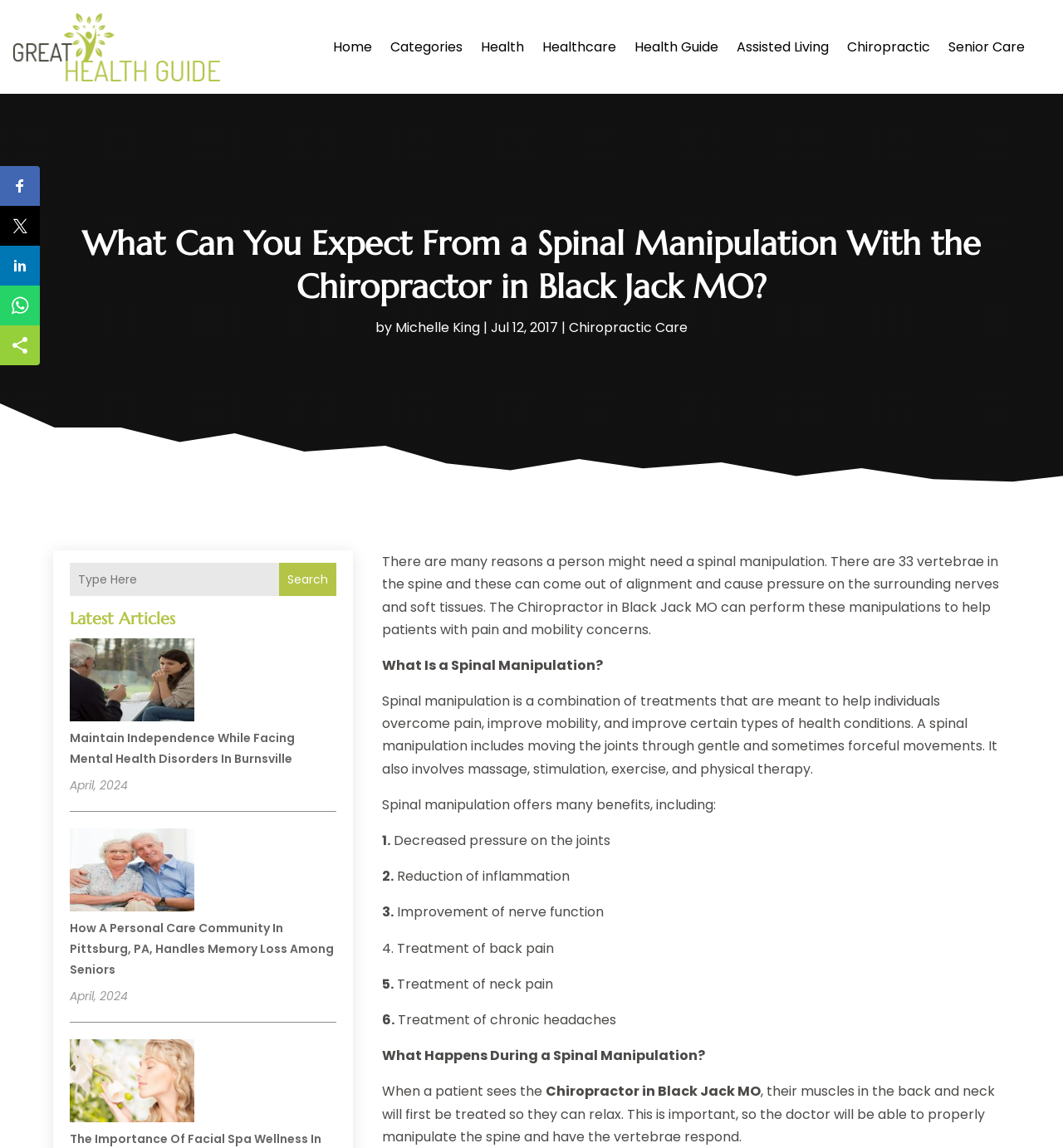Given the description of a UI element: "alt="Great Health Guide"", identify the bounding box coordinates of the matching element in the webpage screenshot.

[0.012, 0.011, 0.207, 0.071]